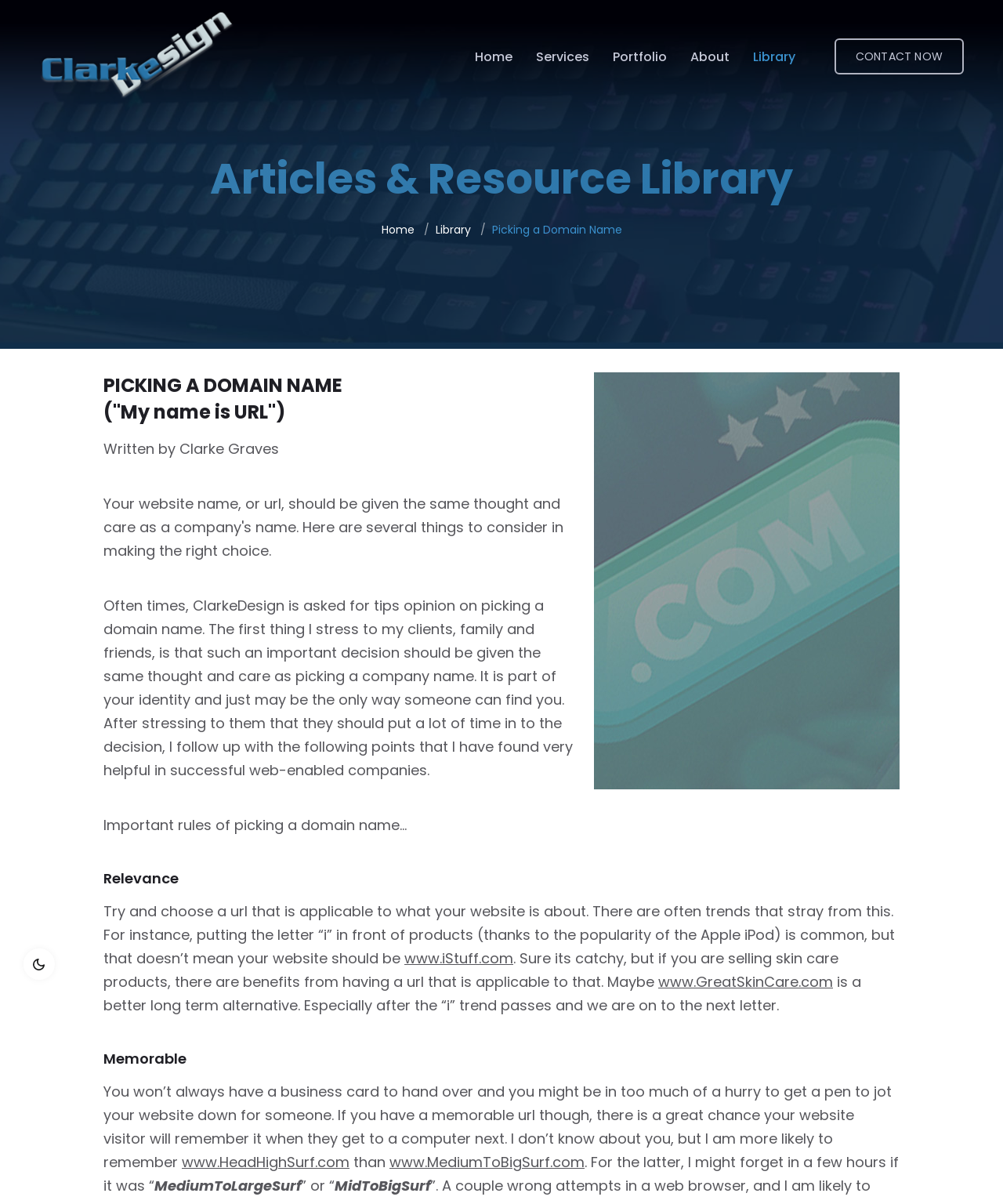What is the author's name?
Provide a detailed and extensive answer to the question.

The author's name is 'Clarke Graves' which is mentioned in the article as 'Written by Clarke Graves'.